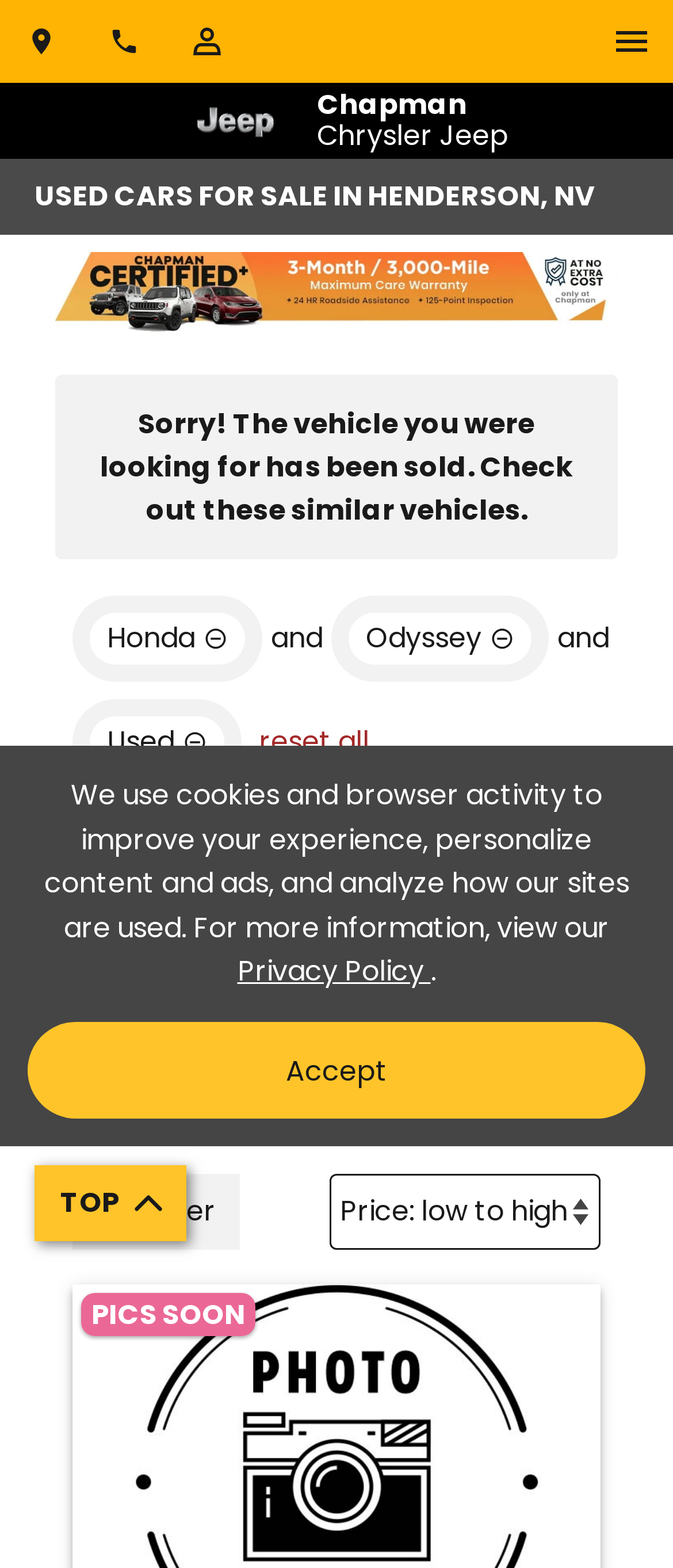Show the bounding box coordinates for the HTML element as described: "Sold".

[0.108, 0.619, 0.244, 0.667]